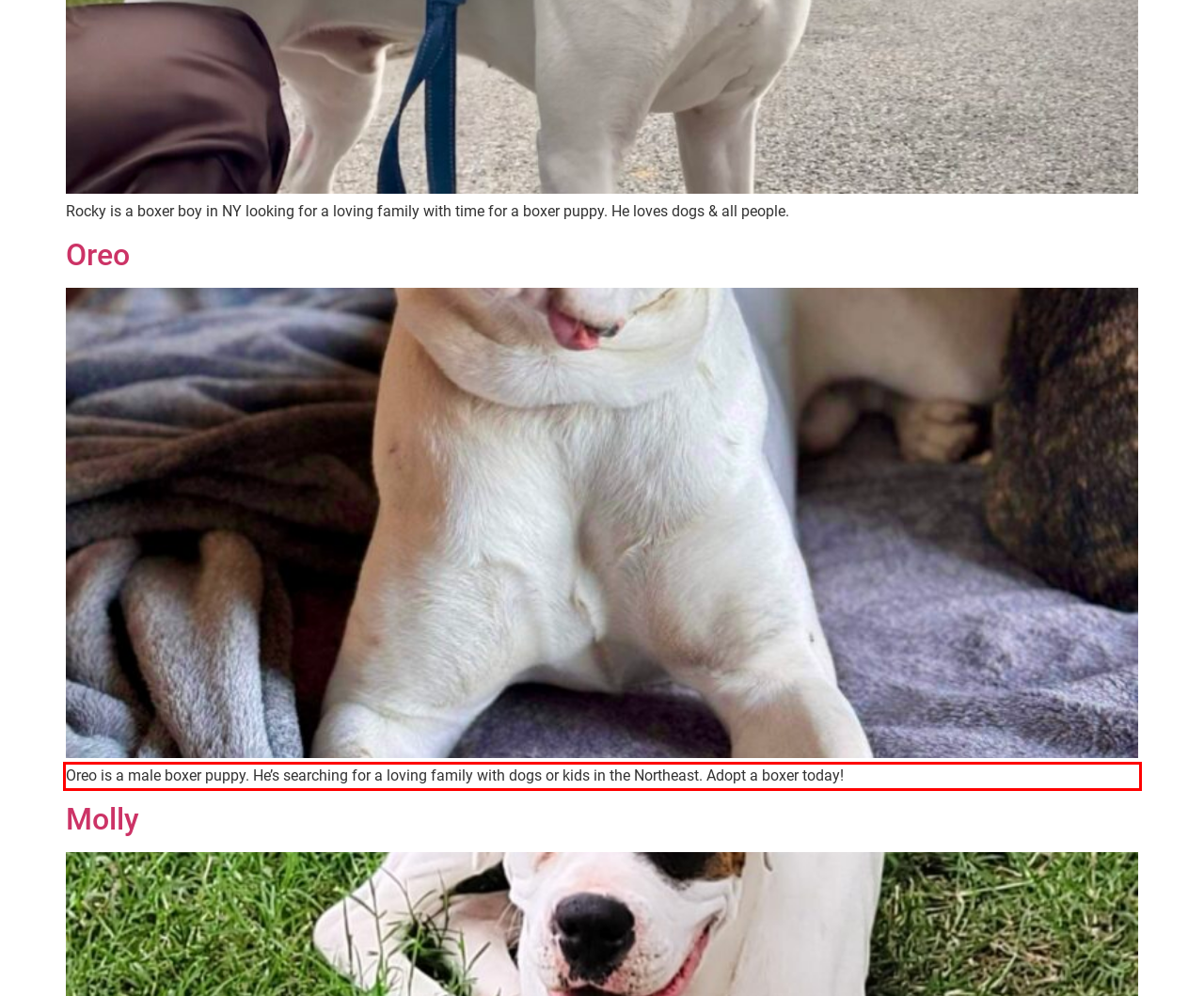Please look at the screenshot provided and find the red bounding box. Extract the text content contained within this bounding box.

Oreo is a male boxer puppy. He’s searching for a loving family with dogs or kids in the Northeast. Adopt a boxer today!